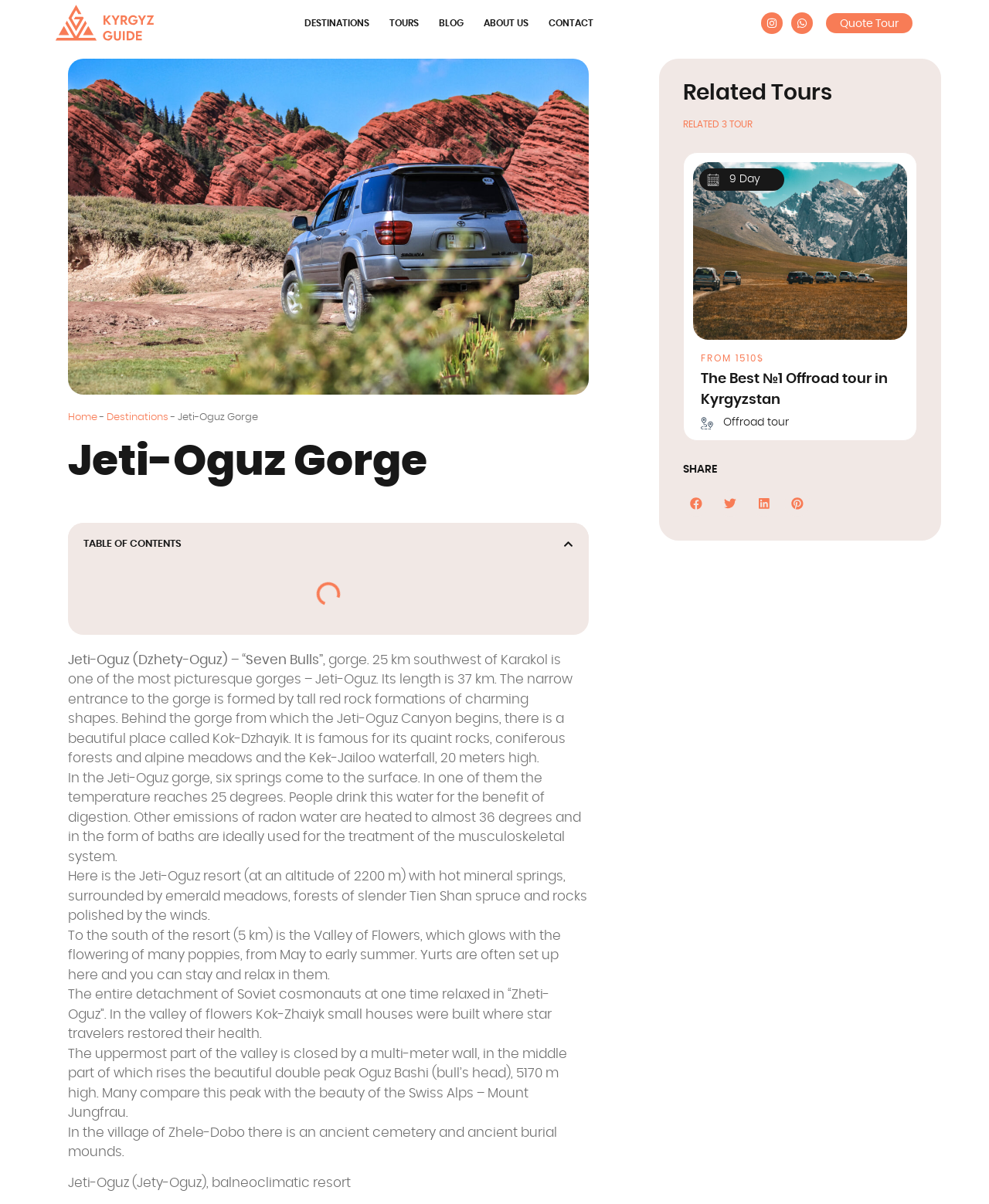Locate the bounding box coordinates of the area to click to fulfill this instruction: "Share on facebook". The bounding box should be presented as four float numbers between 0 and 1, in the order [left, top, right, bottom].

[0.691, 0.407, 0.717, 0.429]